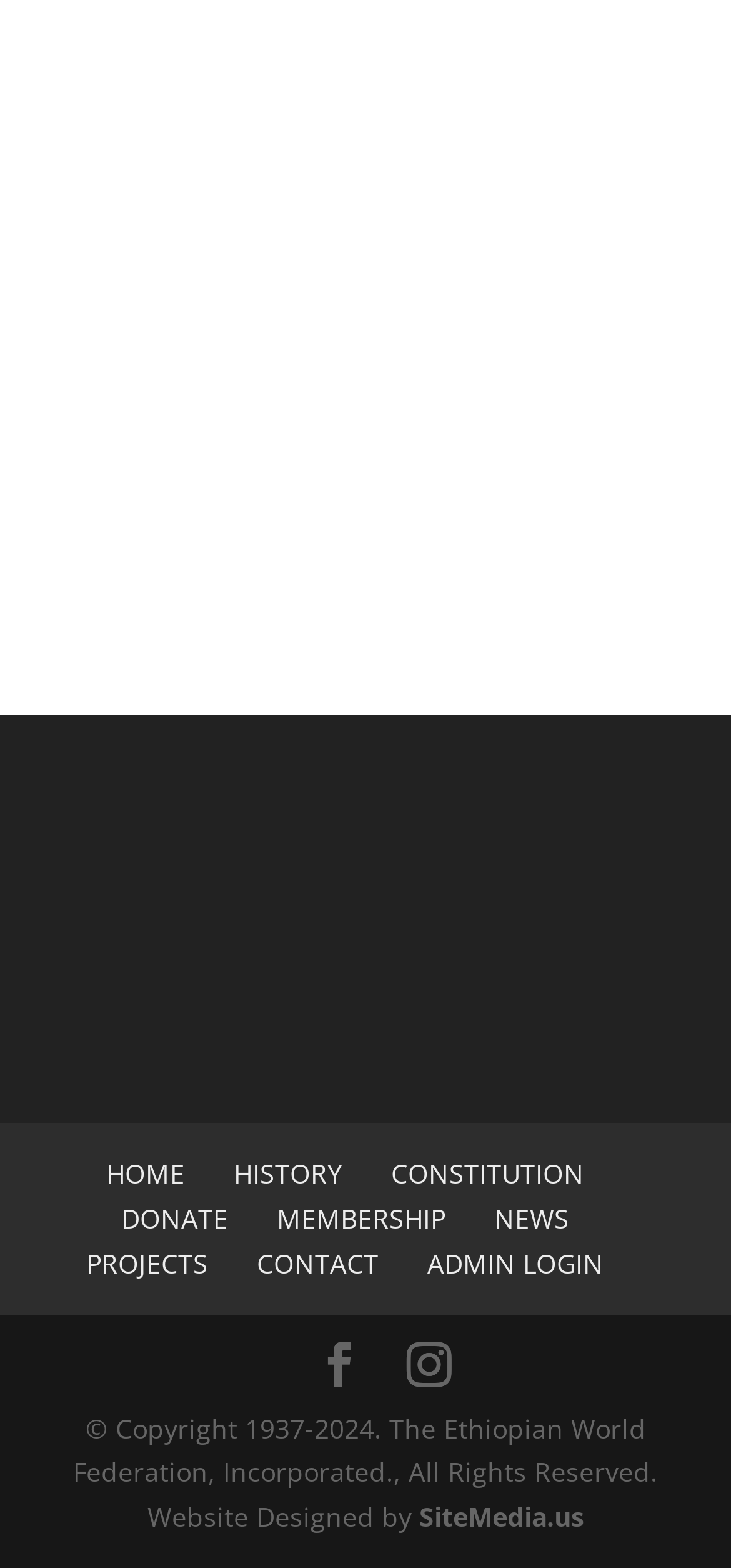Who designed the website?
Carefully analyze the image and provide a detailed answer to the question.

I found the website designer information at the bottom of the page, which states 'Website Designed by SiteMedia.us'.